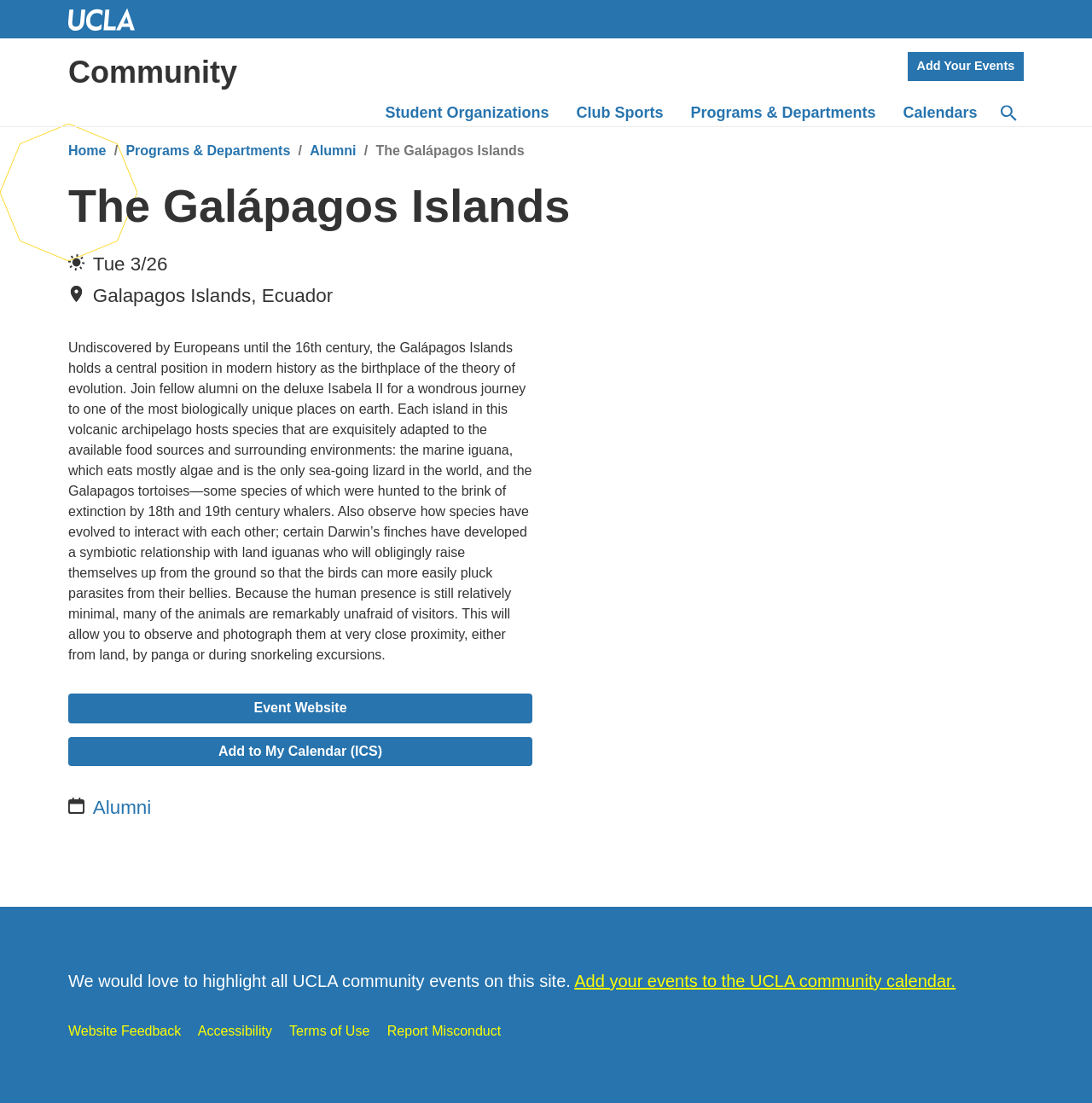Locate the bounding box coordinates of the area that needs to be clicked to fulfill the following instruction: "Check the author of the blog post". The coordinates should be in the format of four float numbers between 0 and 1, namely [left, top, right, bottom].

None